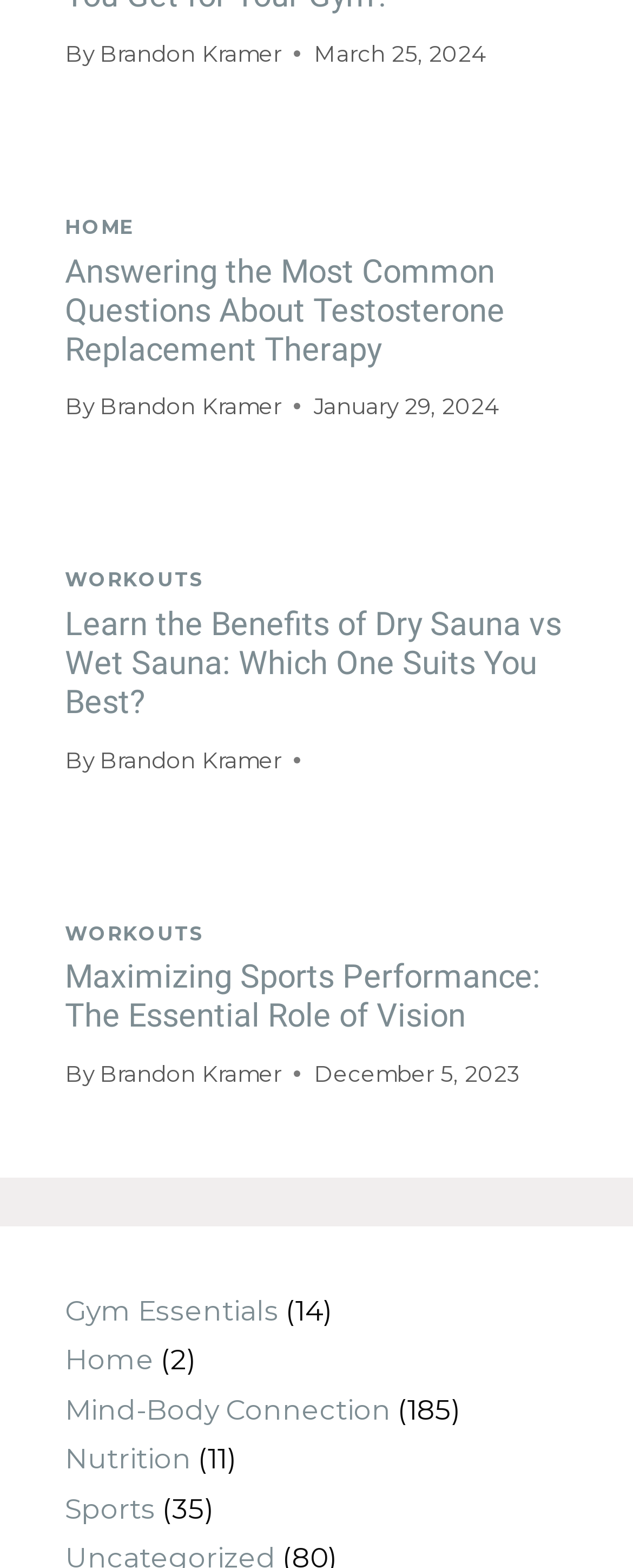Pinpoint the bounding box coordinates of the clickable area needed to execute the instruction: "Visit the 'WORKOUTS' page". The coordinates should be specified as four float numbers between 0 and 1, i.e., [left, top, right, bottom].

[0.103, 0.362, 0.322, 0.377]